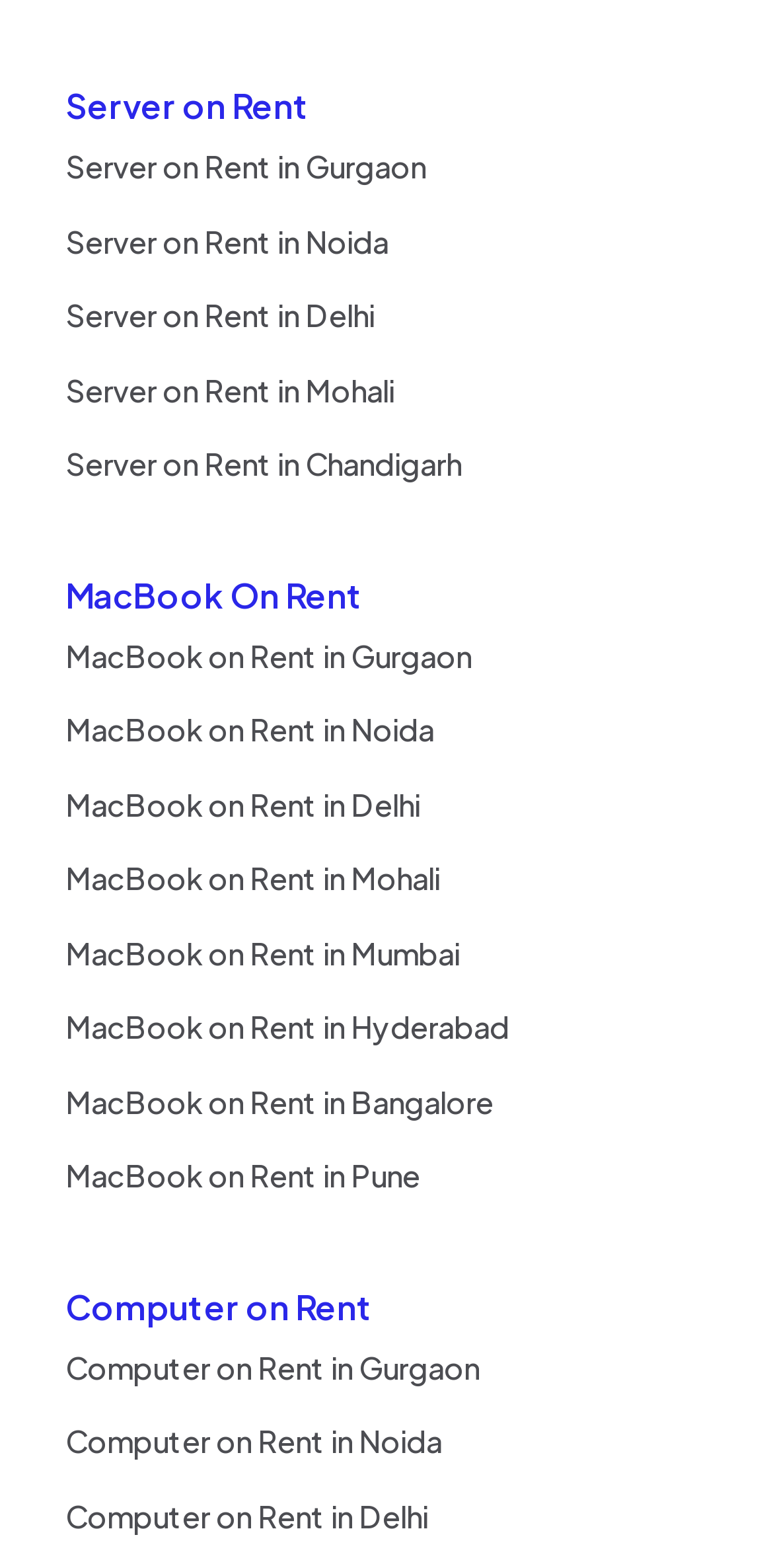Bounding box coordinates are to be given in the format (top-left x, top-left y, bottom-right x, bottom-right y). All values must be floating point numbers between 0 and 1. Provide the bounding box coordinate for the UI element described as: Gilbert Temple Wedding Photography

None